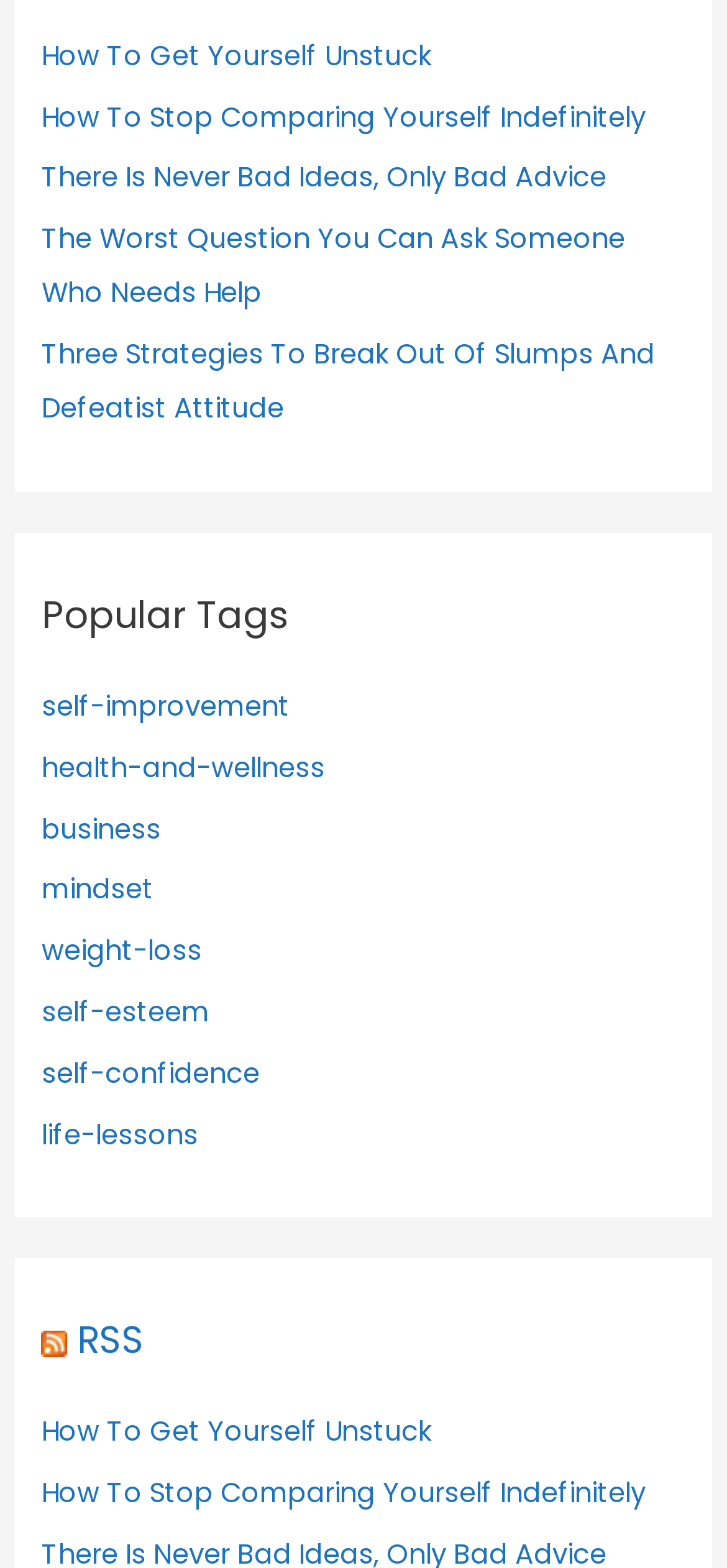Please identify the bounding box coordinates of the element's region that should be clicked to execute the following instruction: "Click on the 'How To Get Yourself Unstuck' link". The bounding box coordinates must be four float numbers between 0 and 1, i.e., [left, top, right, bottom].

[0.058, 0.023, 0.593, 0.047]